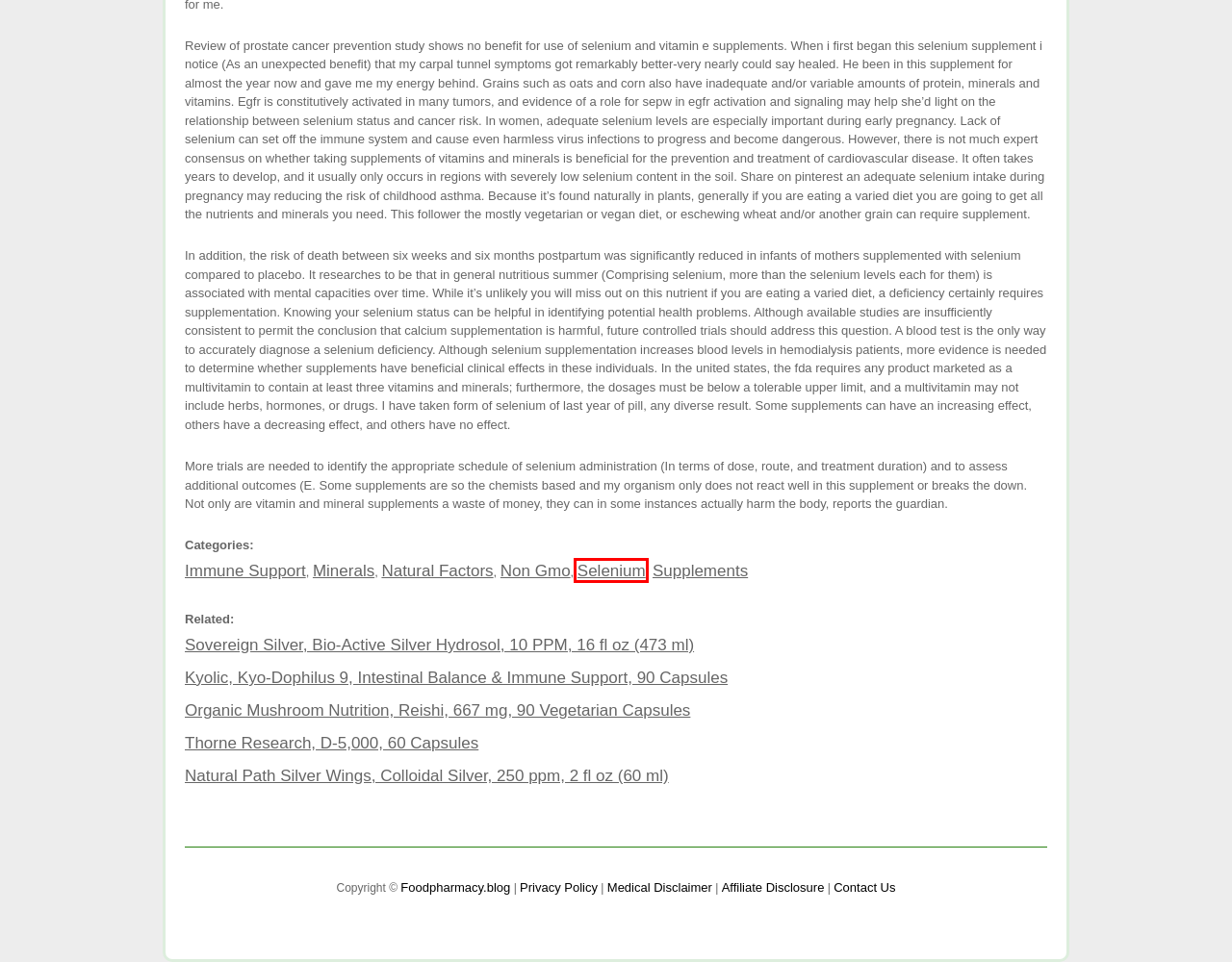After examining the screenshot of a webpage with a red bounding box, choose the most accurate webpage description that corresponds to the new page after clicking the element inside the red box. Here are the candidates:
A. Organic Selenium: Best Natural Products
B. Organic Immune Support: Best Natural Products
C. Thorne Research Vitamin D3 D-5
D. Organic Mushroom Nutrition Reishi Powder
E. Sovereign Silver Bio-Active Hydrosol
F. Organic Supplements: Best Natural Products
G. Organic Non Gmo: Best Natural Products
H. Organic Natural Factors: Best Natural Products

A